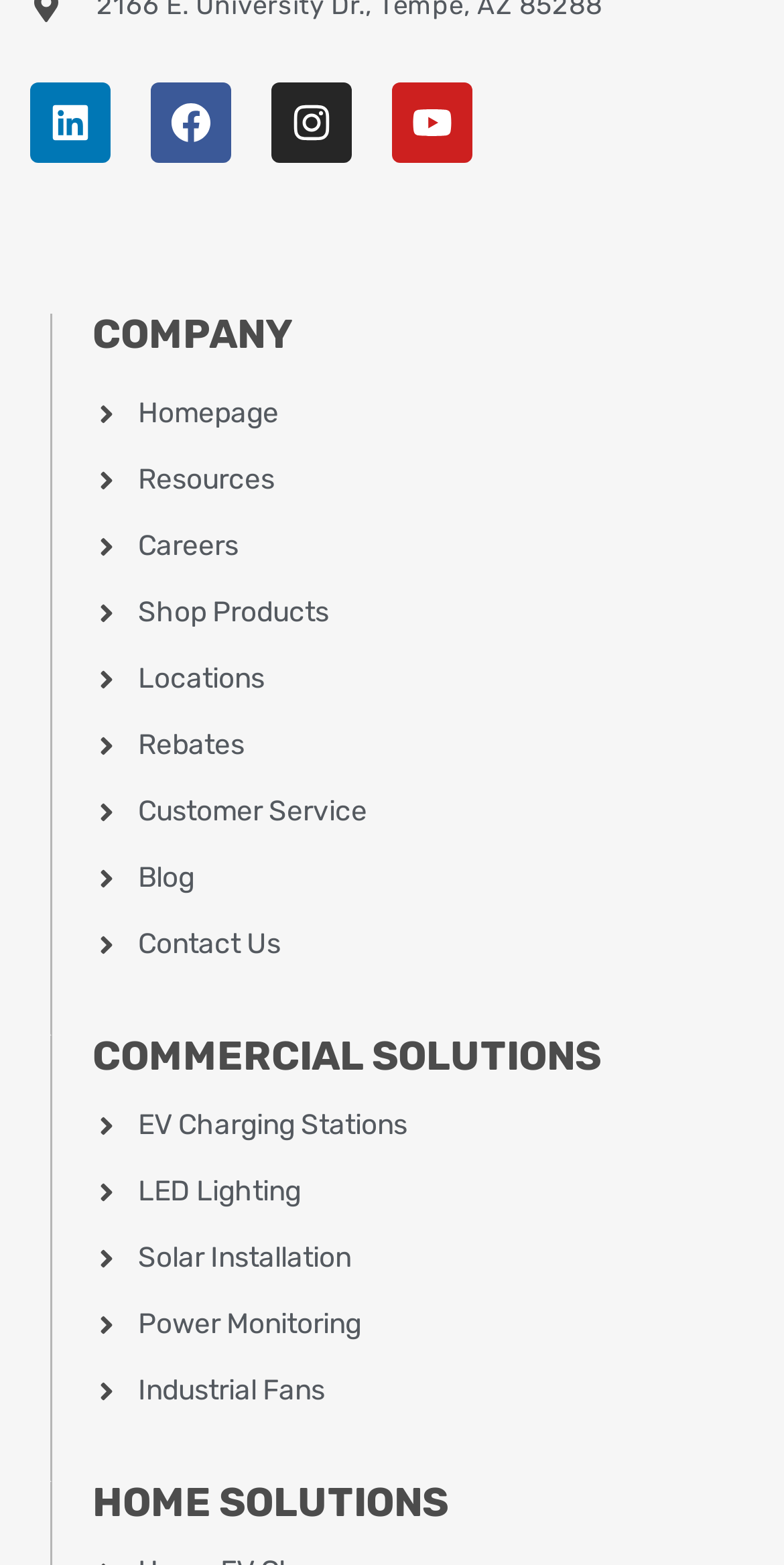Can you give a detailed response to the following question using the information from the image? What is the last link in the 'COMMERCIAL SOLUTIONS' category?

I can see that the last link in the 'COMMERCIAL SOLUTIONS' category is labeled as 'Industrial Fans', which suggests that the company offers industrial fans as one of its commercial solutions.